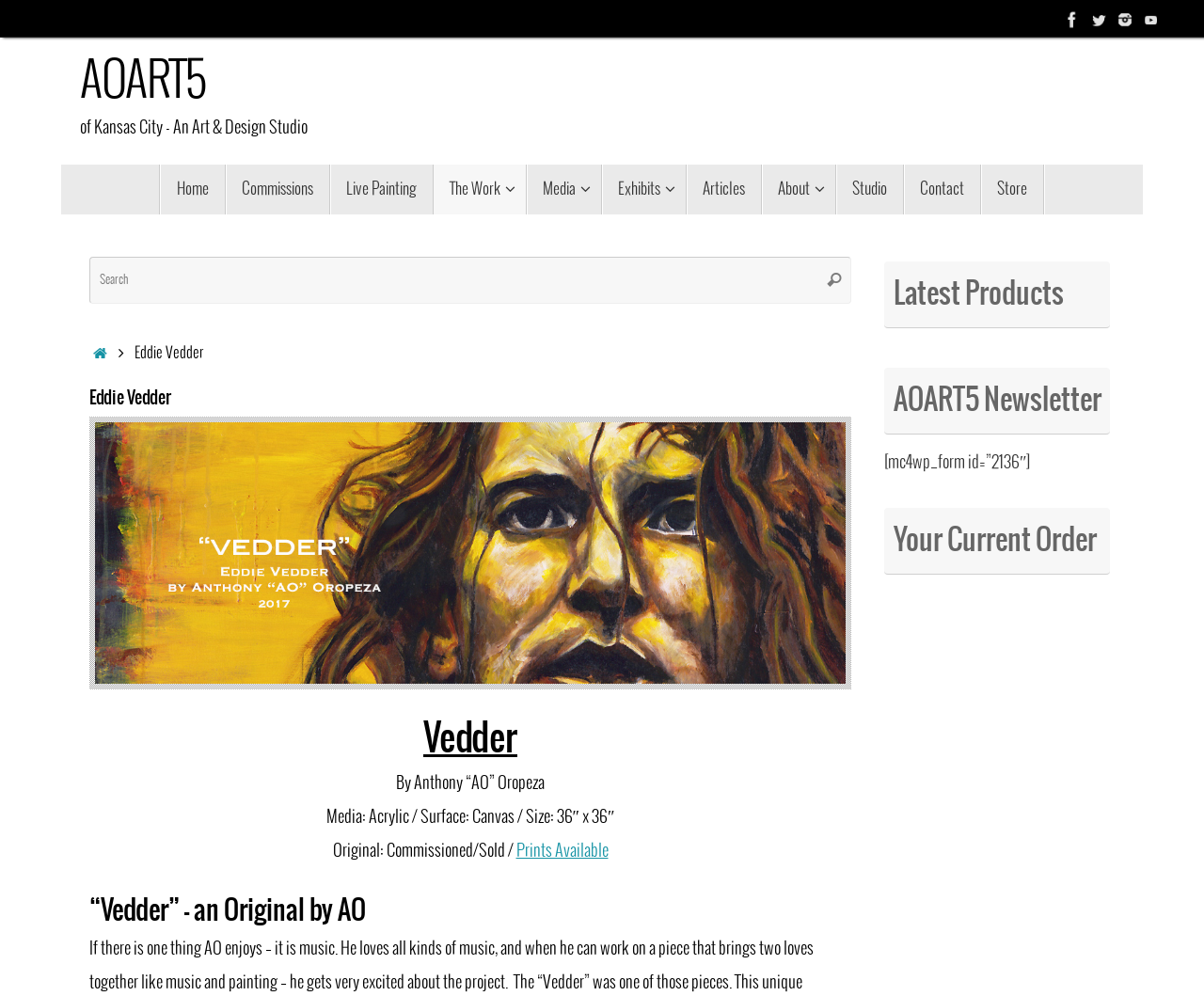Determine the bounding box coordinates of the region I should click to achieve the following instruction: "Click on the 'Home' link". Ensure the bounding box coordinates are four float numbers between 0 and 1, i.e., [left, top, right, bottom].

None